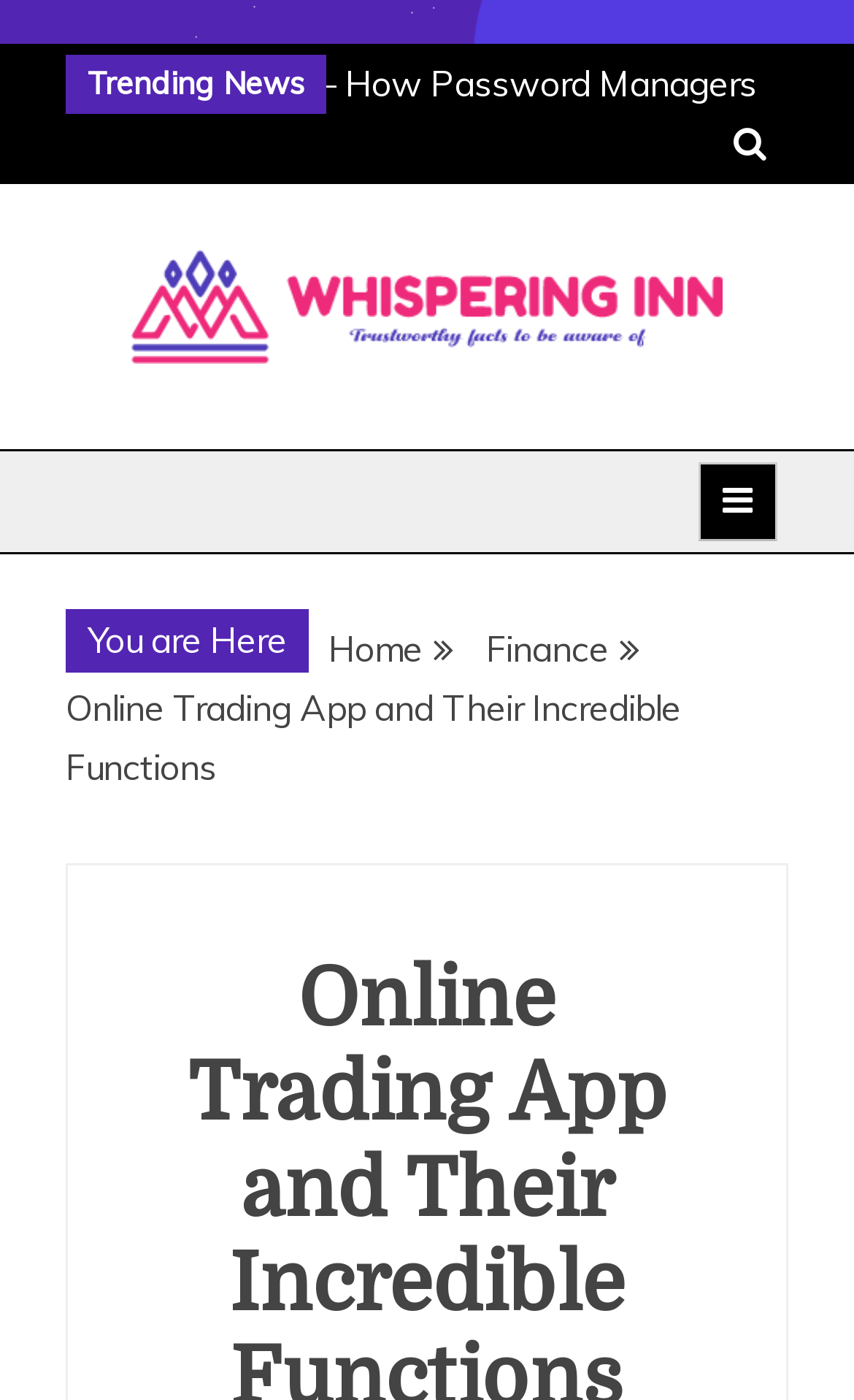Kindly determine the bounding box coordinates for the area that needs to be clicked to execute this instruction: "go to Whispering Inn homepage".

[0.154, 0.179, 0.846, 0.273]